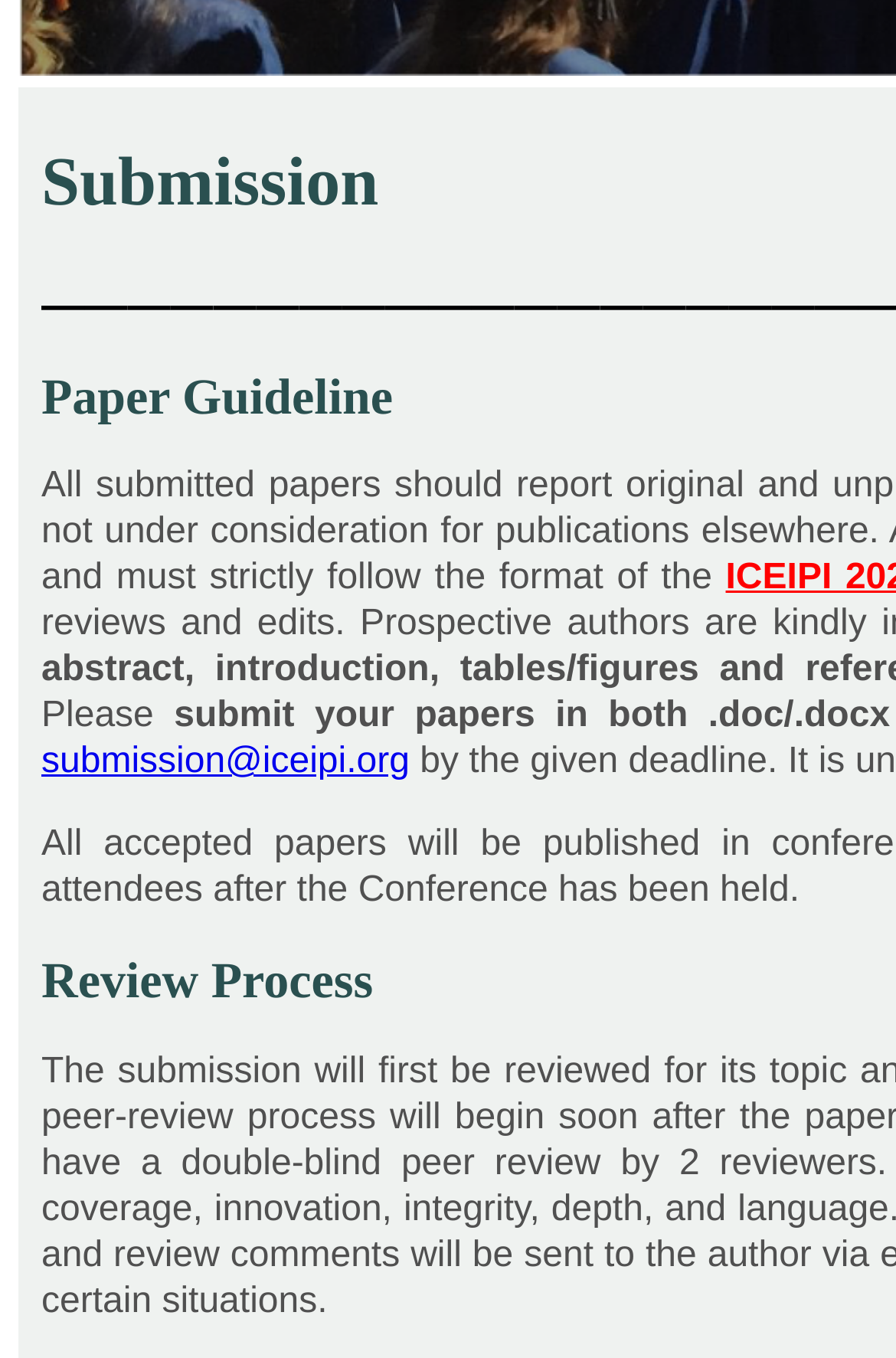Identify the bounding box for the UI element specified in this description: "submission@iceipi.org". The coordinates must be four float numbers between 0 and 1, formatted as [left, top, right, bottom].

[0.046, 0.547, 0.457, 0.576]